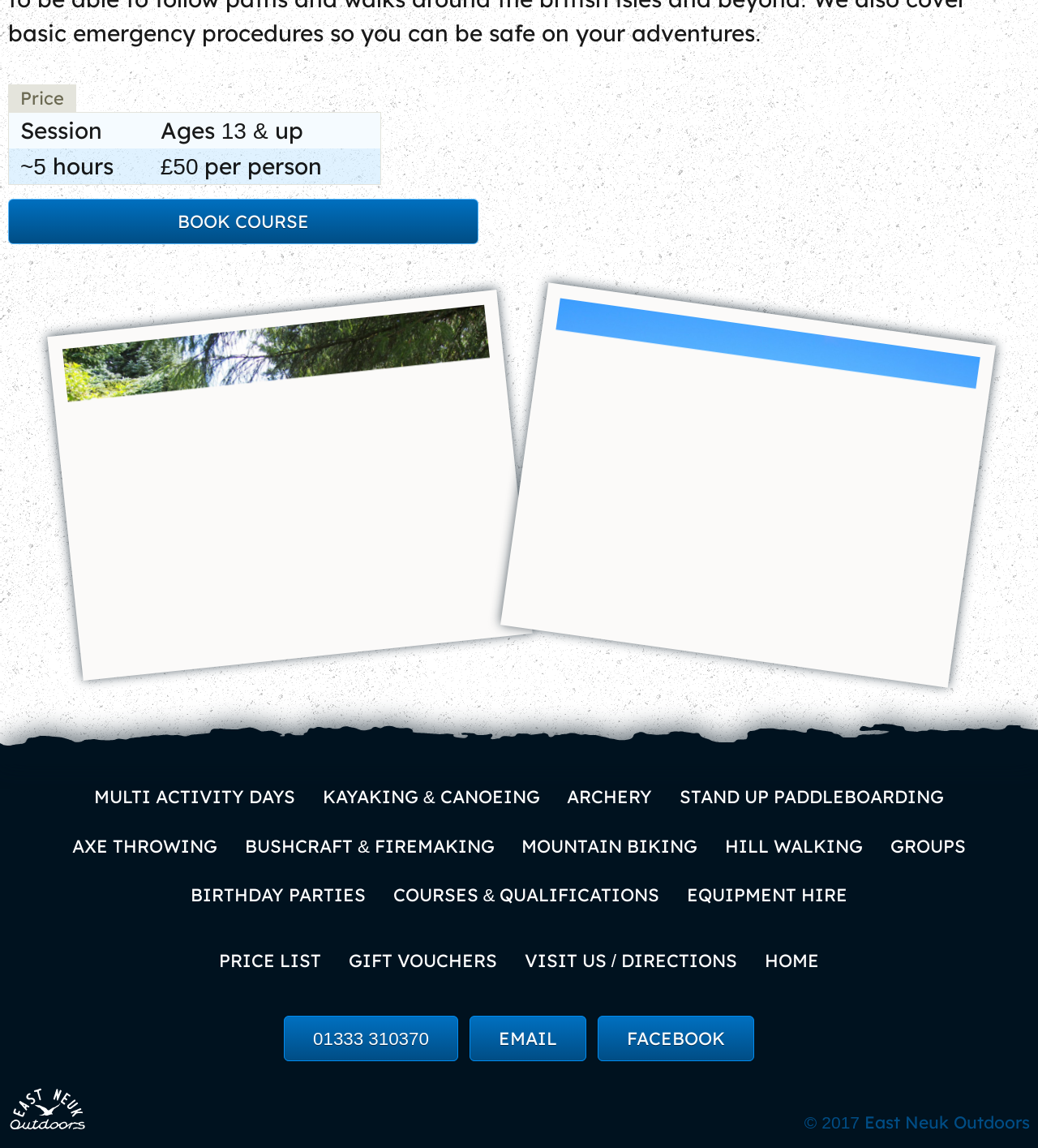Pinpoint the bounding box coordinates of the area that should be clicked to complete the following instruction: "Contact us via email". The coordinates must be given as four float numbers between 0 and 1, i.e., [left, top, right, bottom].

[0.452, 0.885, 0.565, 0.925]